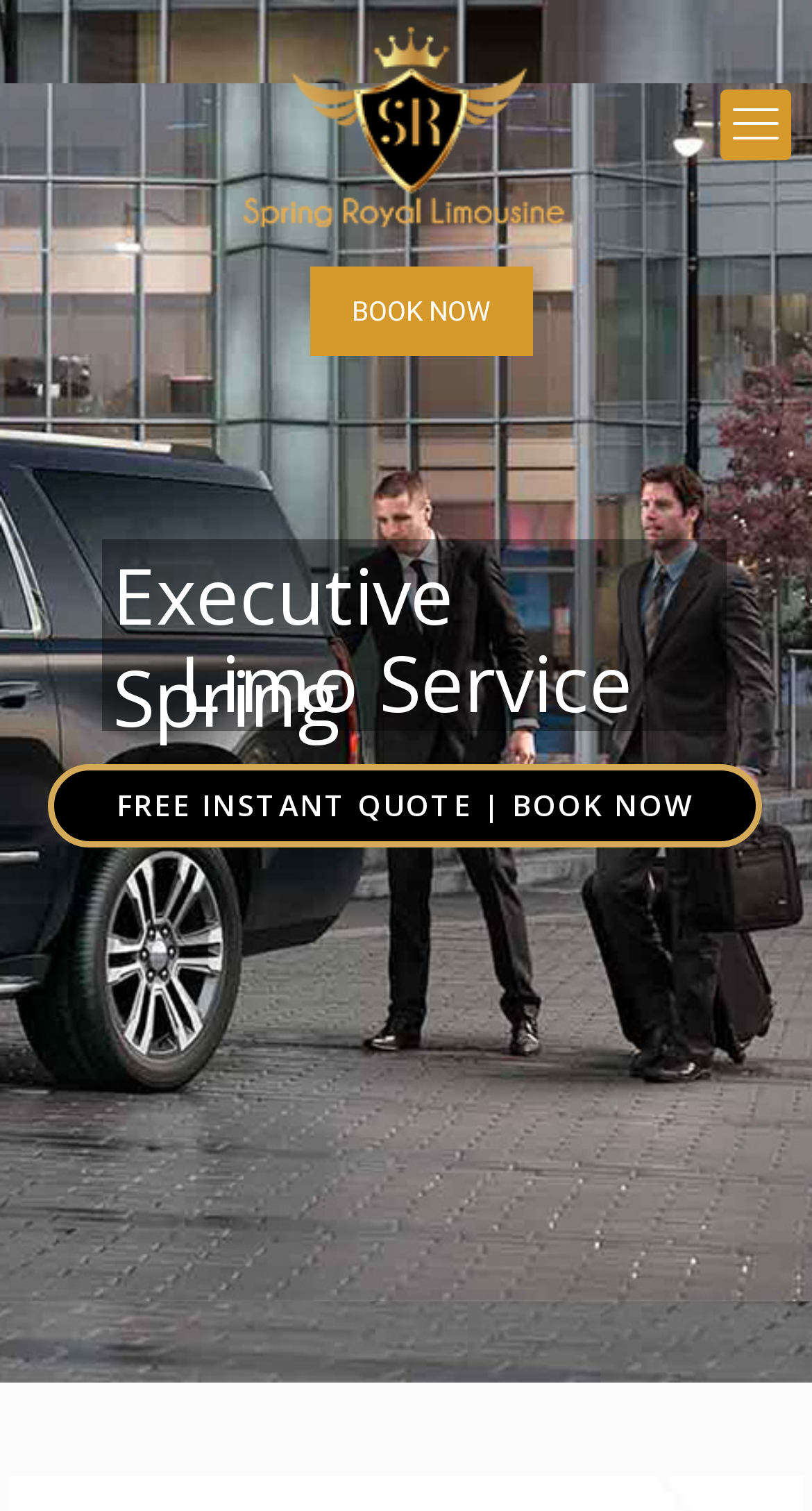What is the company name?
Using the image as a reference, answer the question in detail.

By looking at the logo image and the link with the text 'Spring-Royal-Limo-Logo', I can infer that the company name is Spring-Royal-Limo.